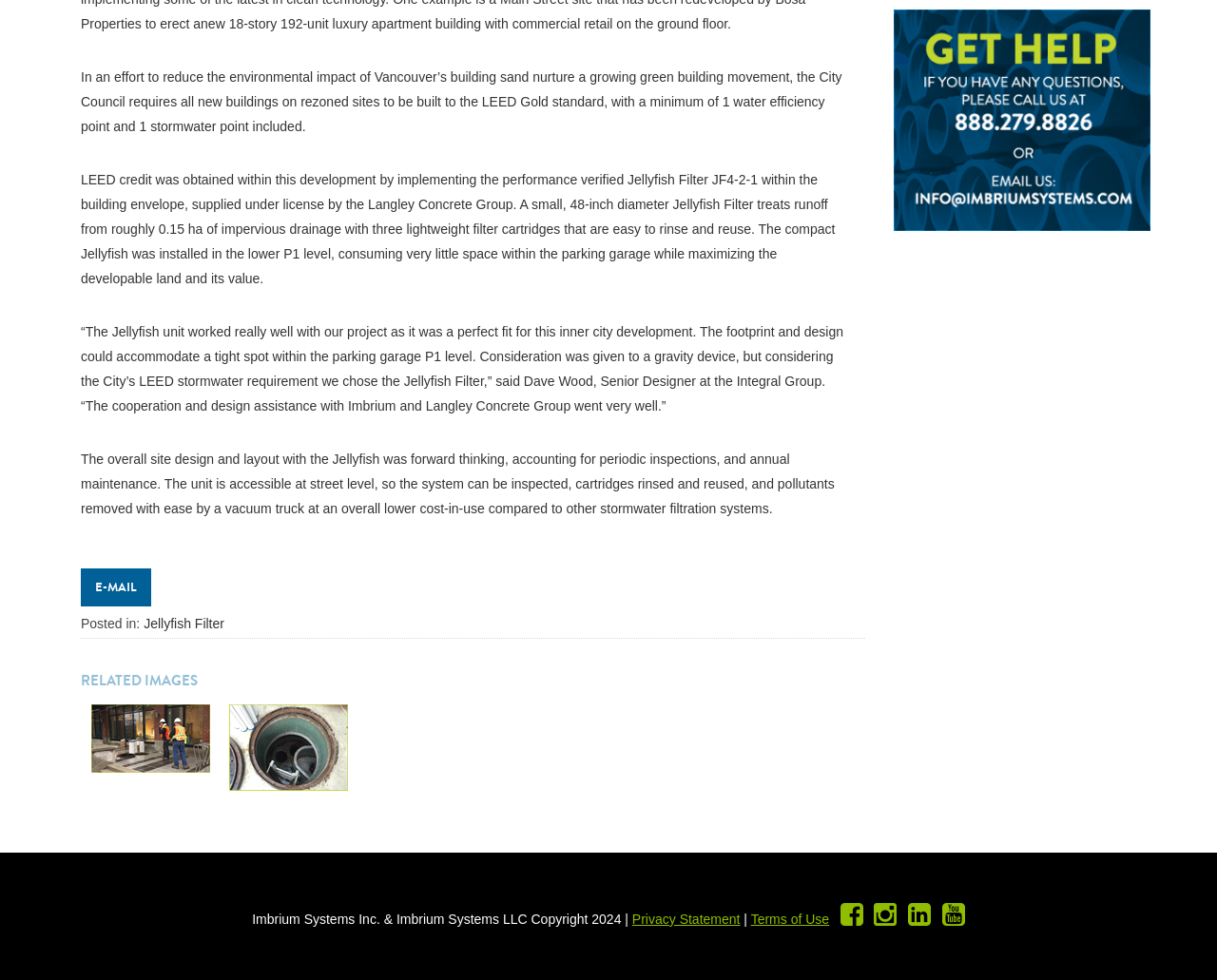Given the following UI element description: "Terms of Use", find the bounding box coordinates in the webpage screenshot.

[0.617, 0.93, 0.681, 0.946]